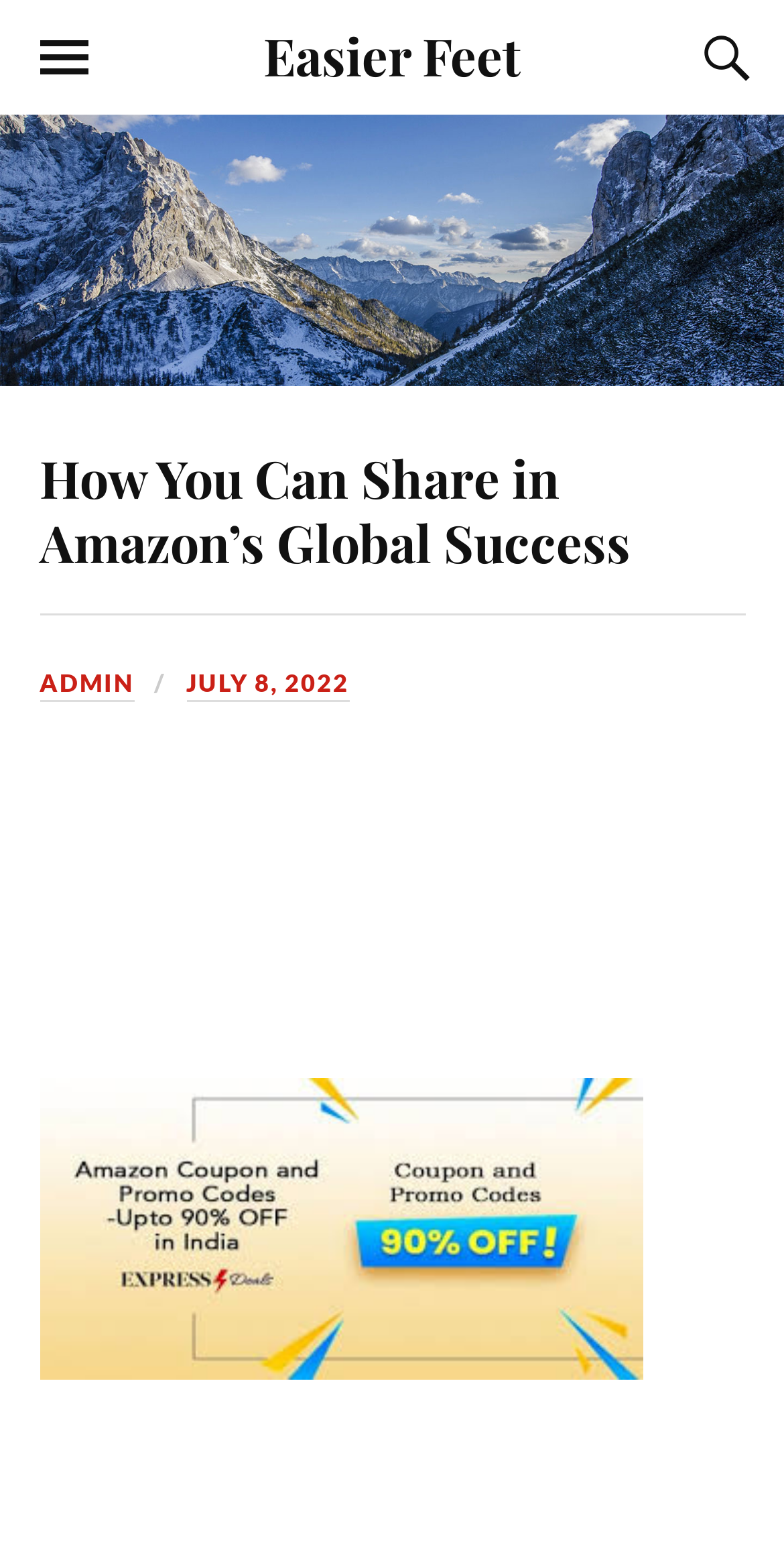Write an exhaustive caption that covers the webpage's main aspects.

The webpage is about sharing in Amazon's global success, with a focus on Easier Feet. At the top left, there is a button to toggle the mobile menu. On the opposite side, at the top right, there is another button with a search icon to toggle the search field. 

Below these buttons, a large figure spans the entire width of the page, taking up about a quarter of the page's height. Within this figure, a prominent heading reads "How You Can Share in Amazon’s Global Success". Directly below the heading, there is a link with the same text. 

To the right of the heading, there are two links: "ADMIN" and "JULY 8, 2022", which are positioned on the same horizontal level. Below these links, there is a small, non-descriptive text element containing a non-breaking space character.